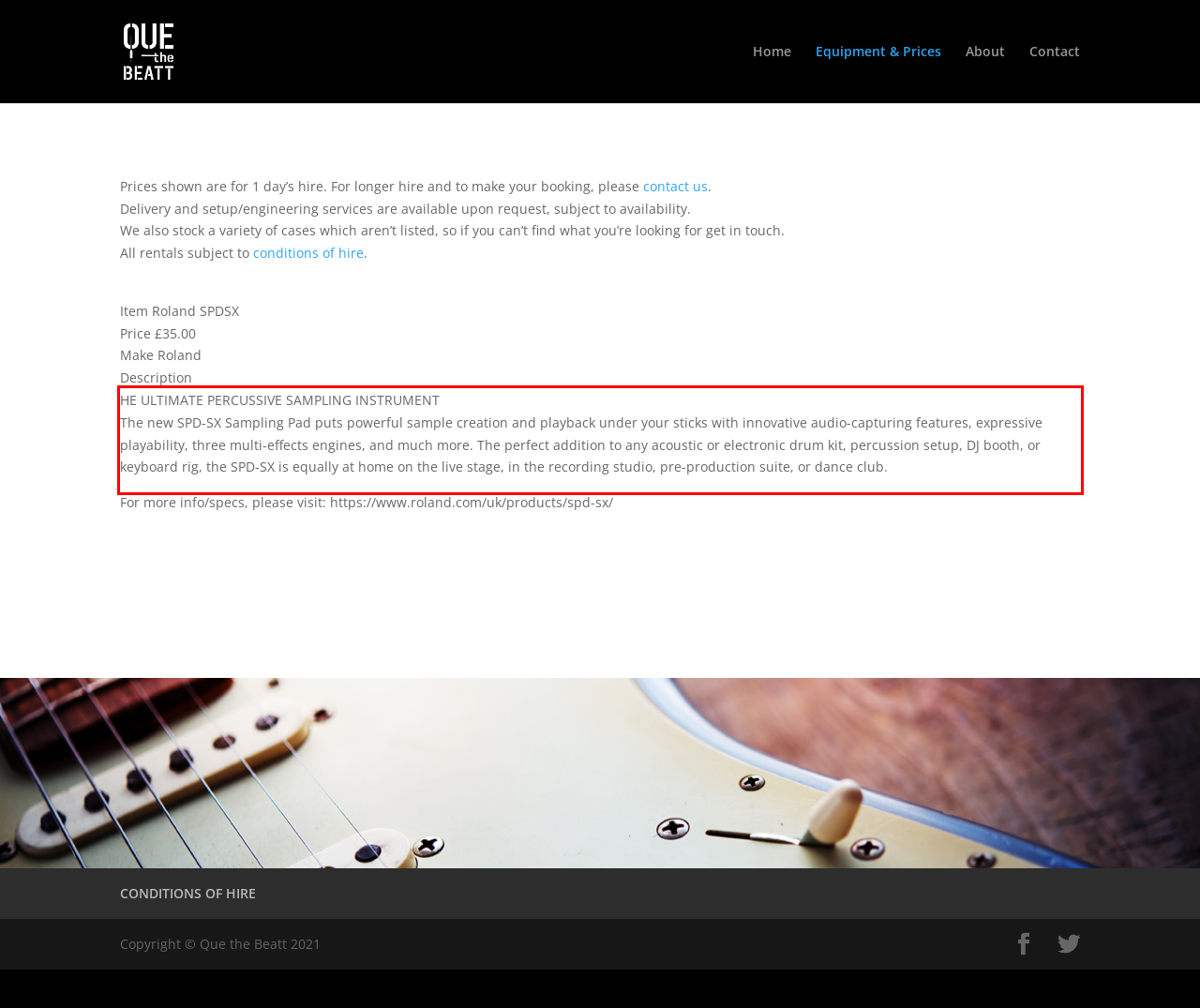You have a webpage screenshot with a red rectangle surrounding a UI element. Extract the text content from within this red bounding box.

HE ULTIMATE PERCUSSIVE SAMPLING INSTRUMENT The new SPD-SX Sampling Pad puts powerful sample creation and playback under your sticks with innovative audio-capturing features, expressive playability, three multi-effects engines, and much more. The perfect addition to any acoustic or electronic drum kit, percussion setup, DJ booth, or keyboard rig, the SPD-SX is equally at home on the live stage, in the recording studio, pre-production suite, or dance club.